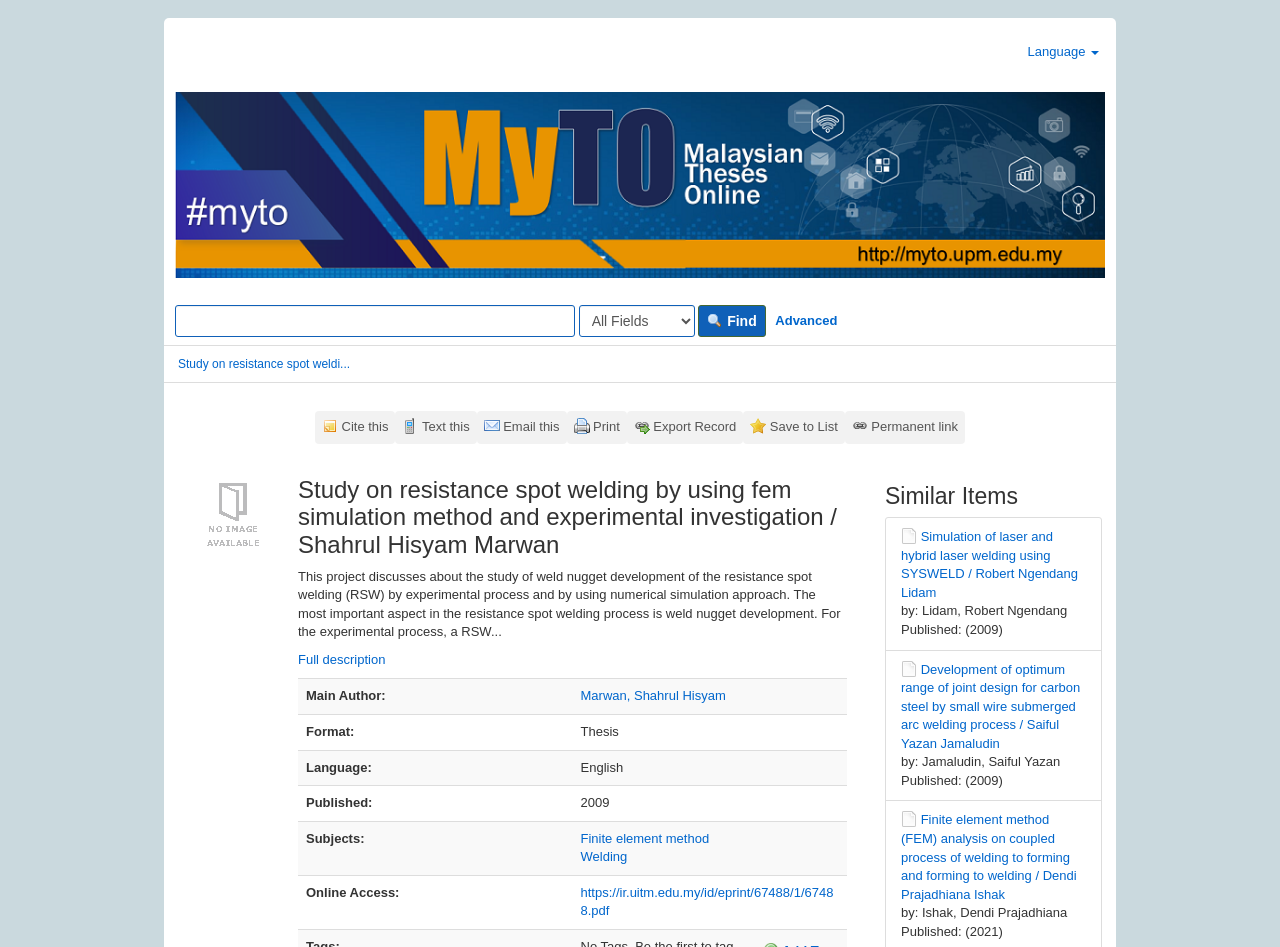Determine the bounding box coordinates of the region I should click to achieve the following instruction: "Cite this study". Ensure the bounding box coordinates are four float numbers between 0 and 1, i.e., [left, top, right, bottom].

[0.246, 0.434, 0.309, 0.469]